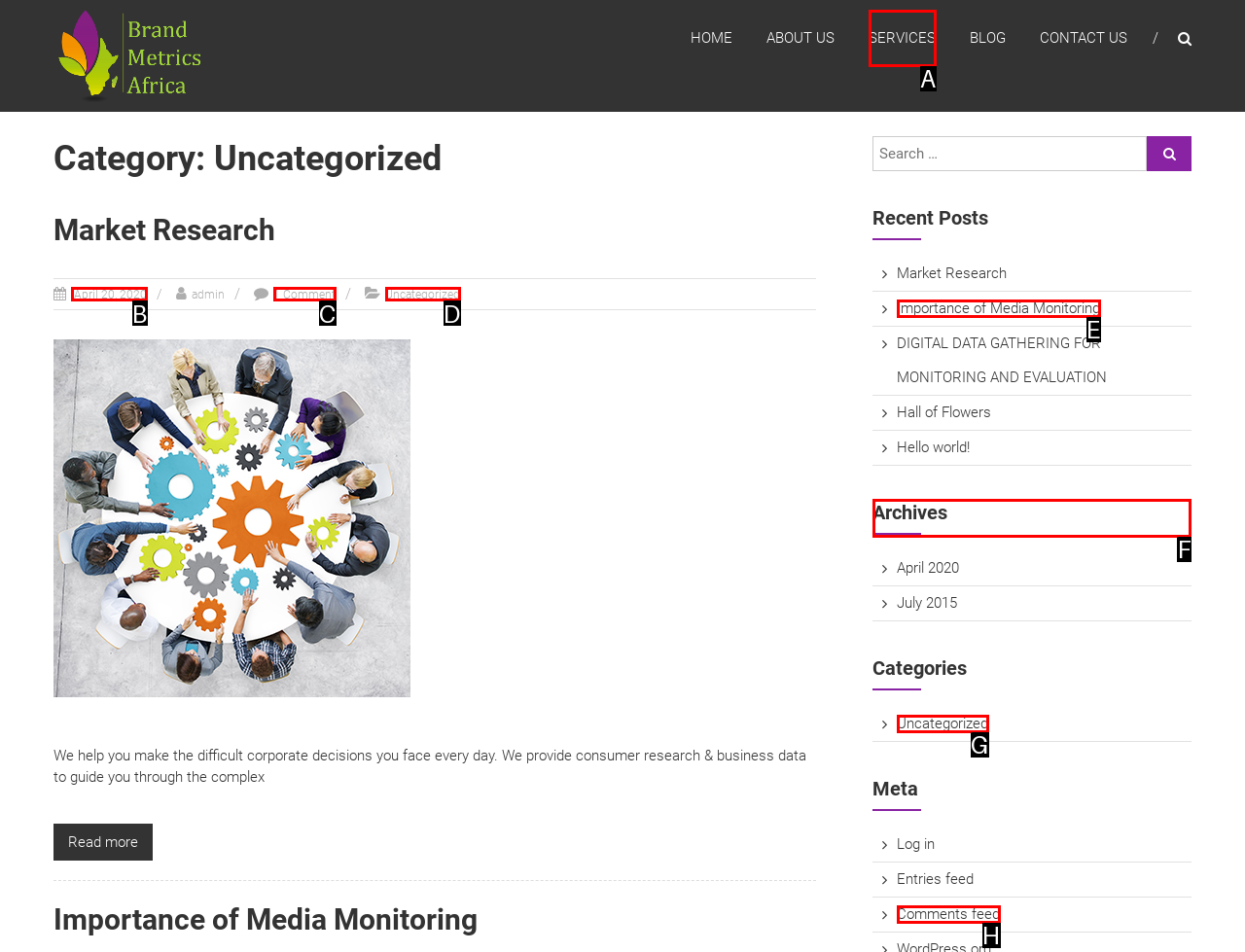Pick the option that should be clicked to perform the following task: View the Archives
Answer with the letter of the selected option from the available choices.

F